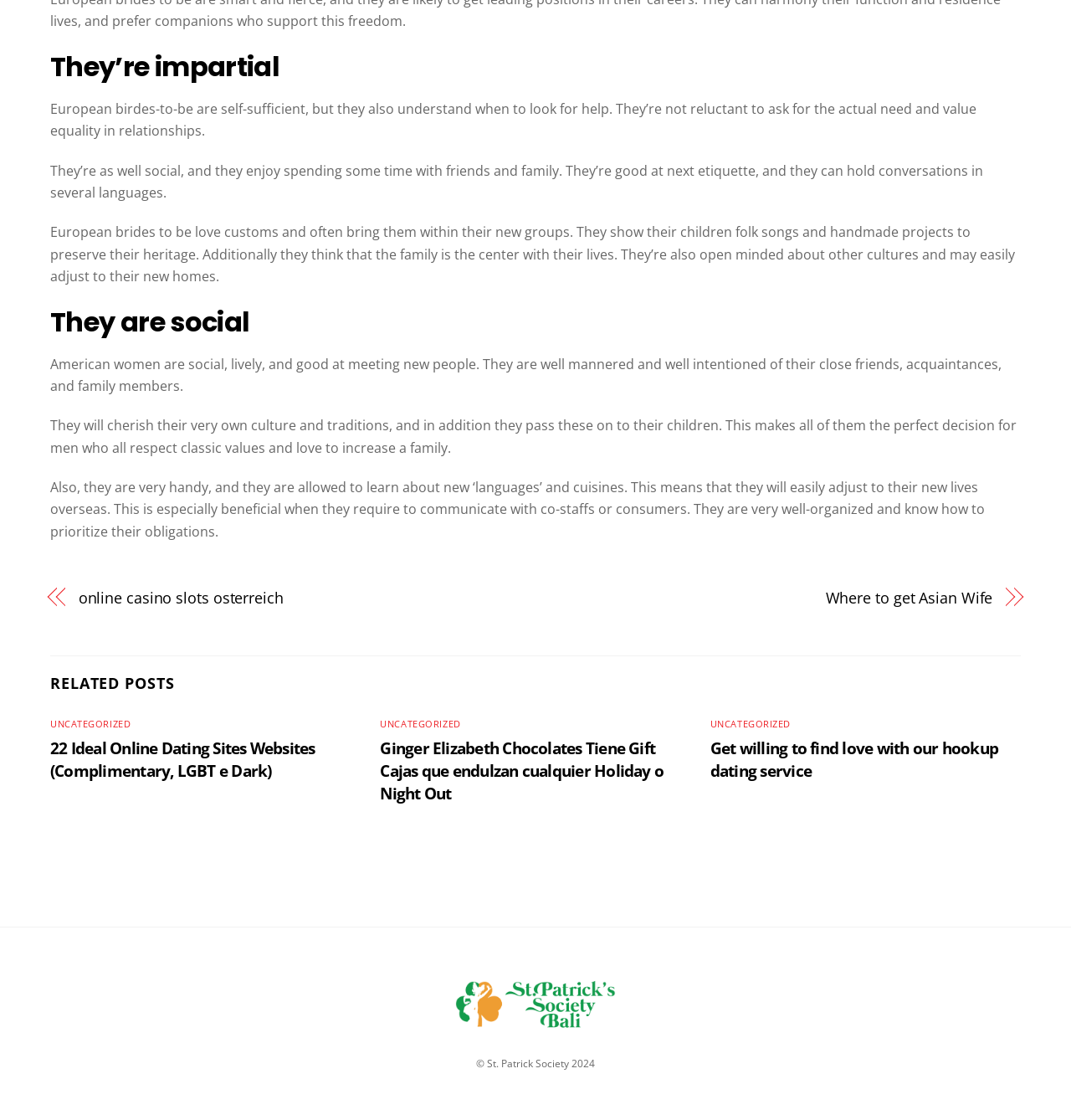Determine the bounding box coordinates for the area you should click to complete the following instruction: "Click on 'online casino slots osterreich'".

[0.073, 0.524, 0.473, 0.544]